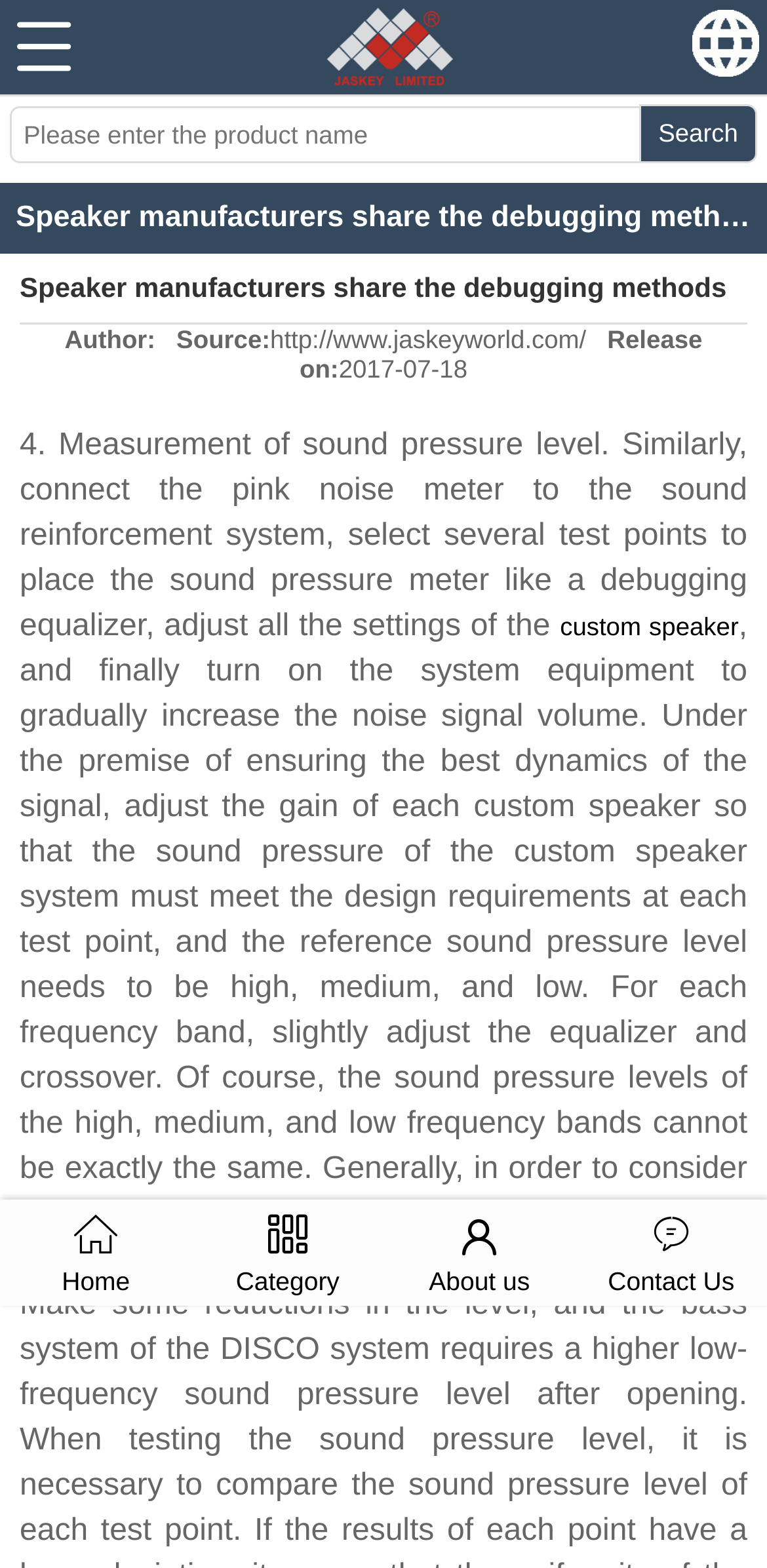Please provide a comprehensive response to the question based on the details in the image: What is the author of the article?

The author of the article is not specified on the webpage. Although there is an 'Author:' label, it is followed by a non-breaking space character, indicating that the author's name is not provided.